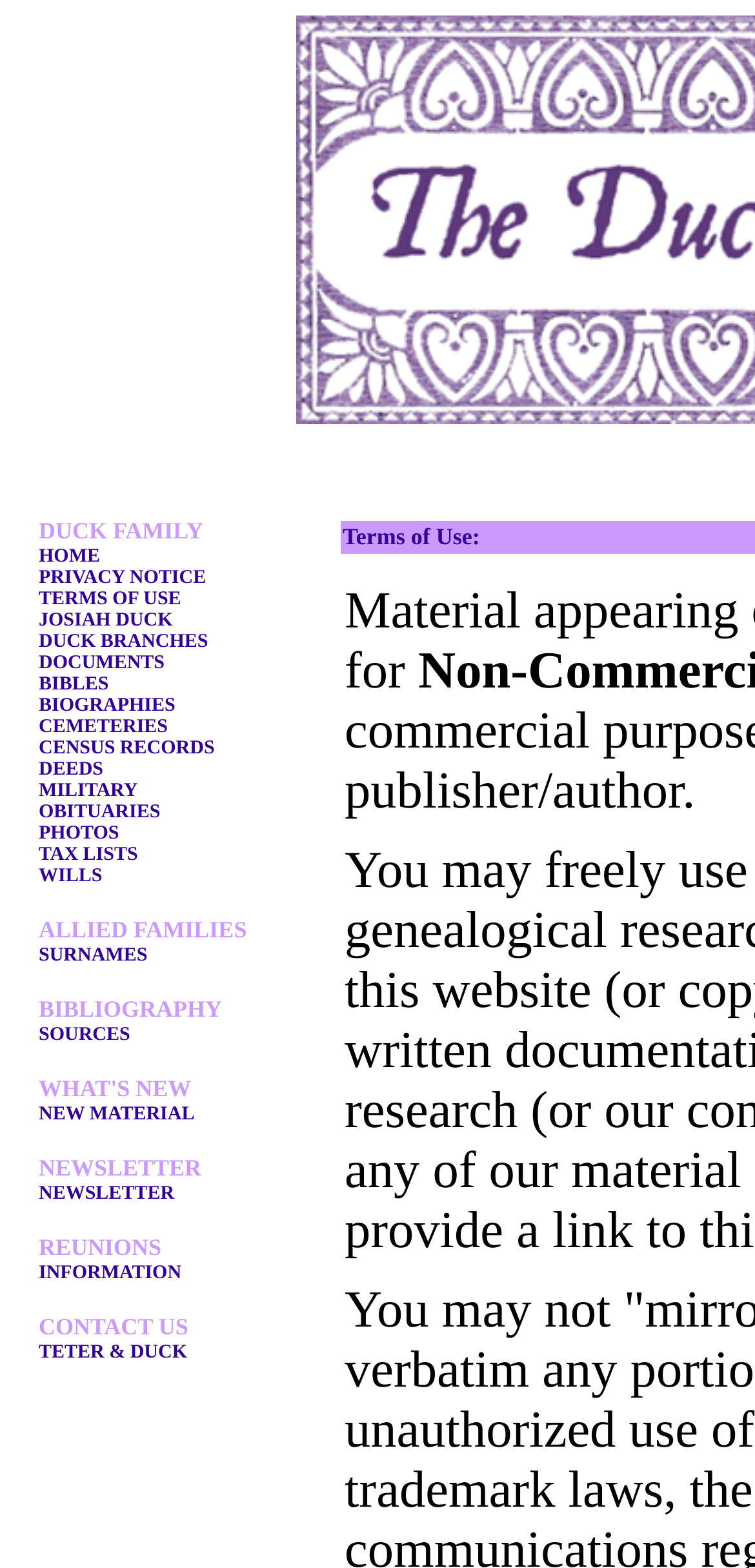Please provide the bounding box coordinates in the format (top-left x, top-left y, bottom-right x, bottom-right y). Remember, all values are floating point numbers between 0 and 1. What is the bounding box coordinate of the region described as: TERMS OF USE

[0.051, 0.375, 0.24, 0.389]